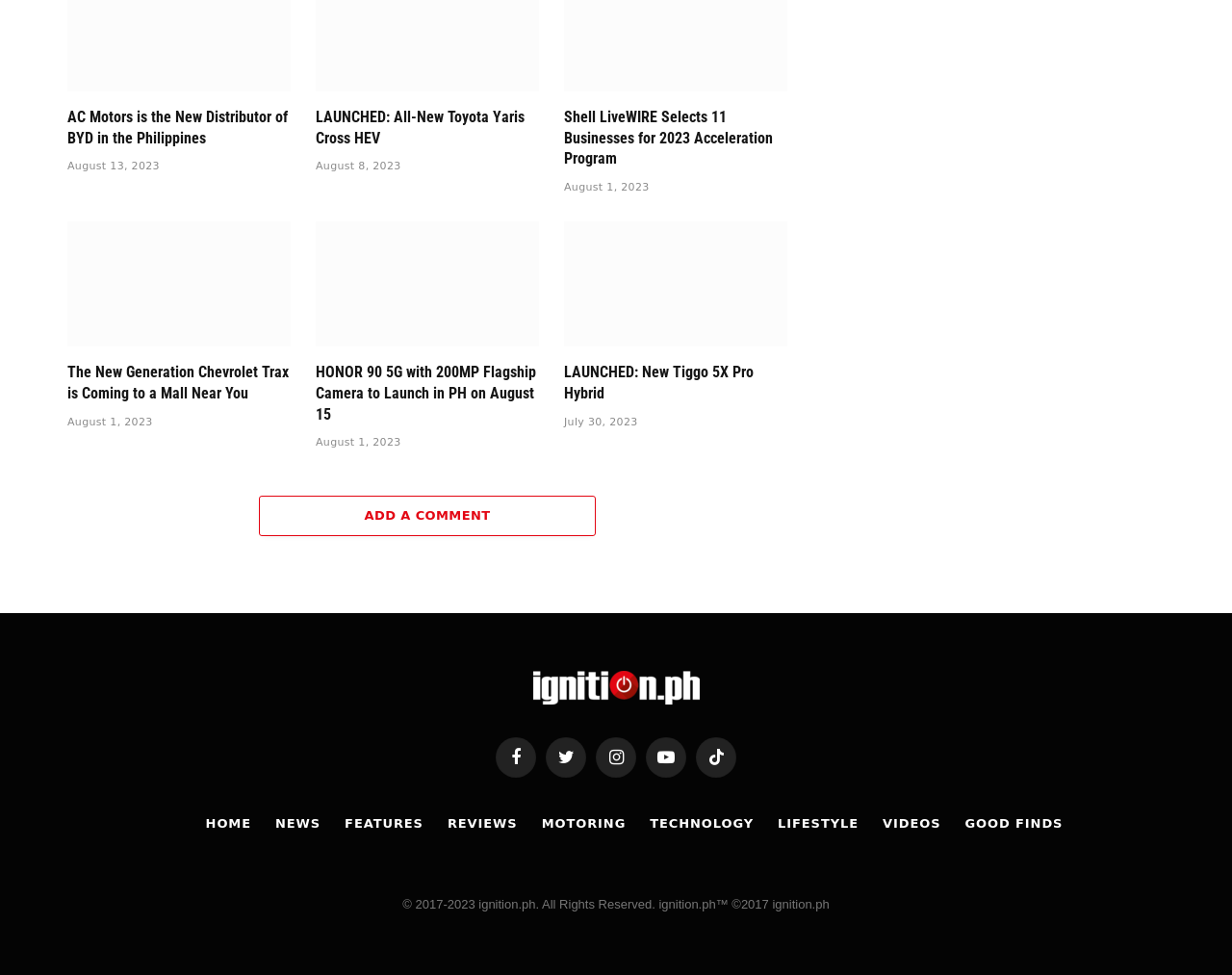Please identify the coordinates of the bounding box that should be clicked to fulfill this instruction: "Read news about AC Motors being the new distributor of BYD in the Philippines".

[0.055, 0.109, 0.236, 0.152]